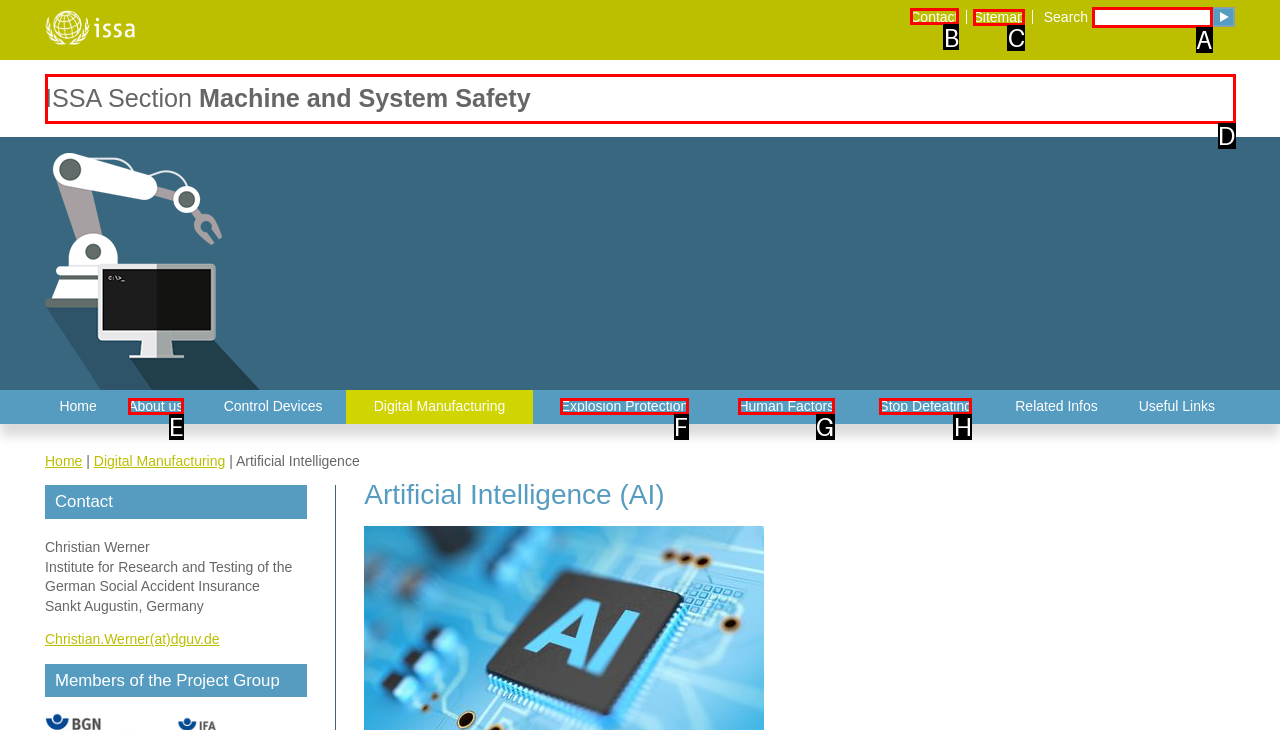From the available options, which lettered element should I click to complete this task: Contact us?

B